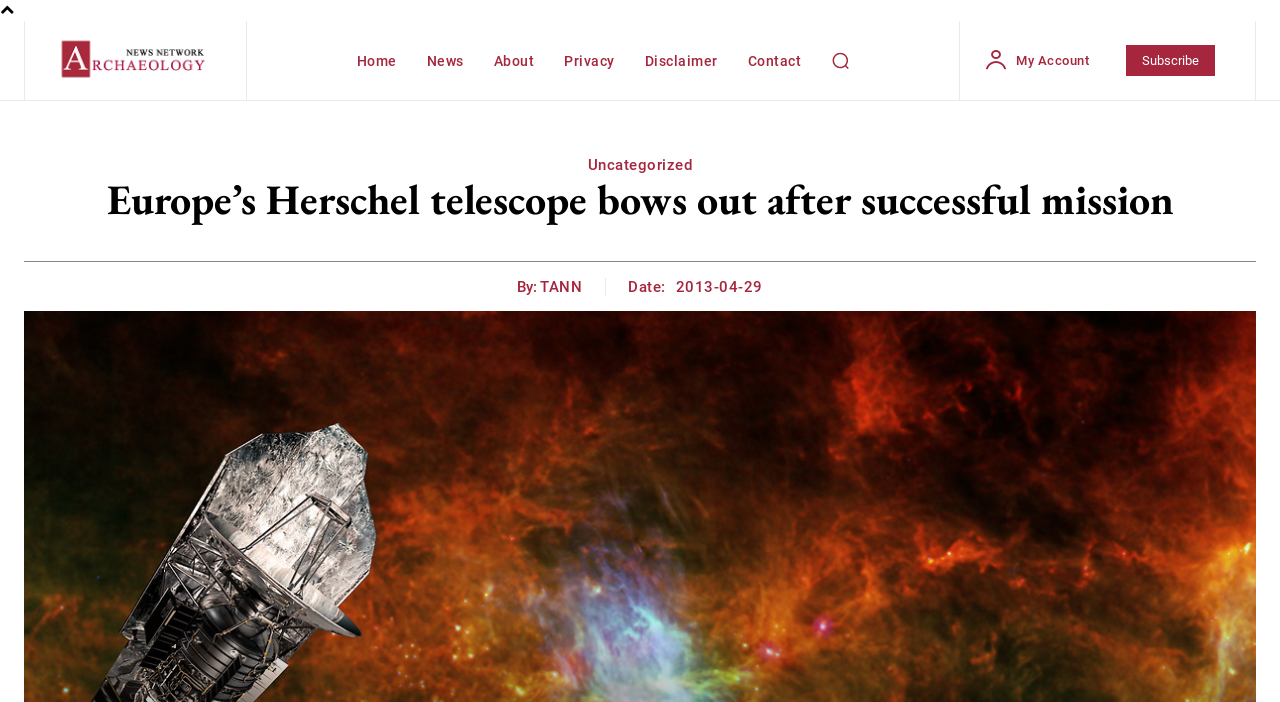Determine the bounding box coordinates for the area that needs to be clicked to fulfill this task: "go to home page". The coordinates must be given as four float numbers between 0 and 1, i.e., [left, top, right, bottom].

[0.271, 0.03, 0.318, 0.144]